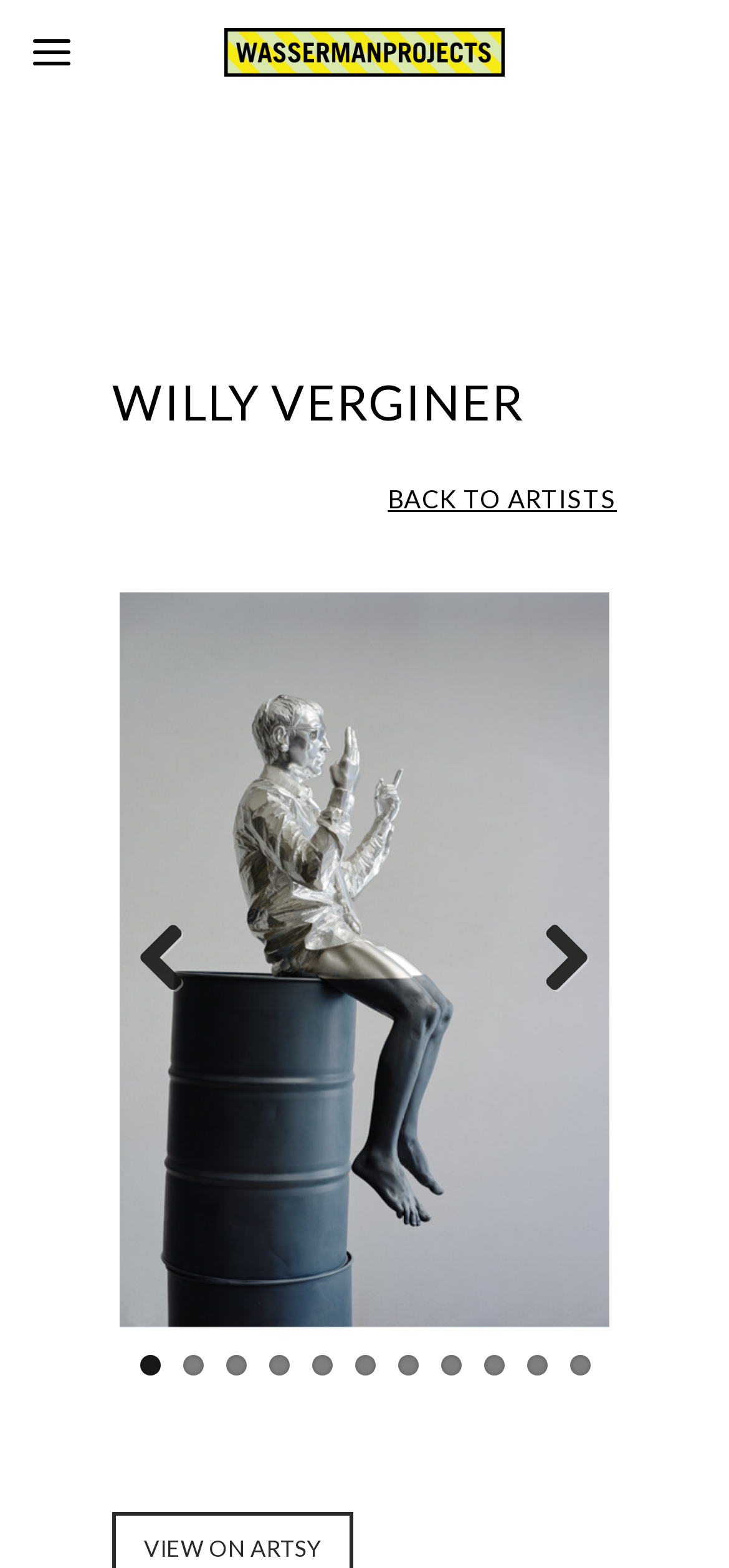Please analyze the image and provide a thorough answer to the question:
Is there a way to go back to the artists' page?

There is a link with the text 'BACK TO ARTISTS' on the page, which suggests that there is a way to go back to the artists' page.